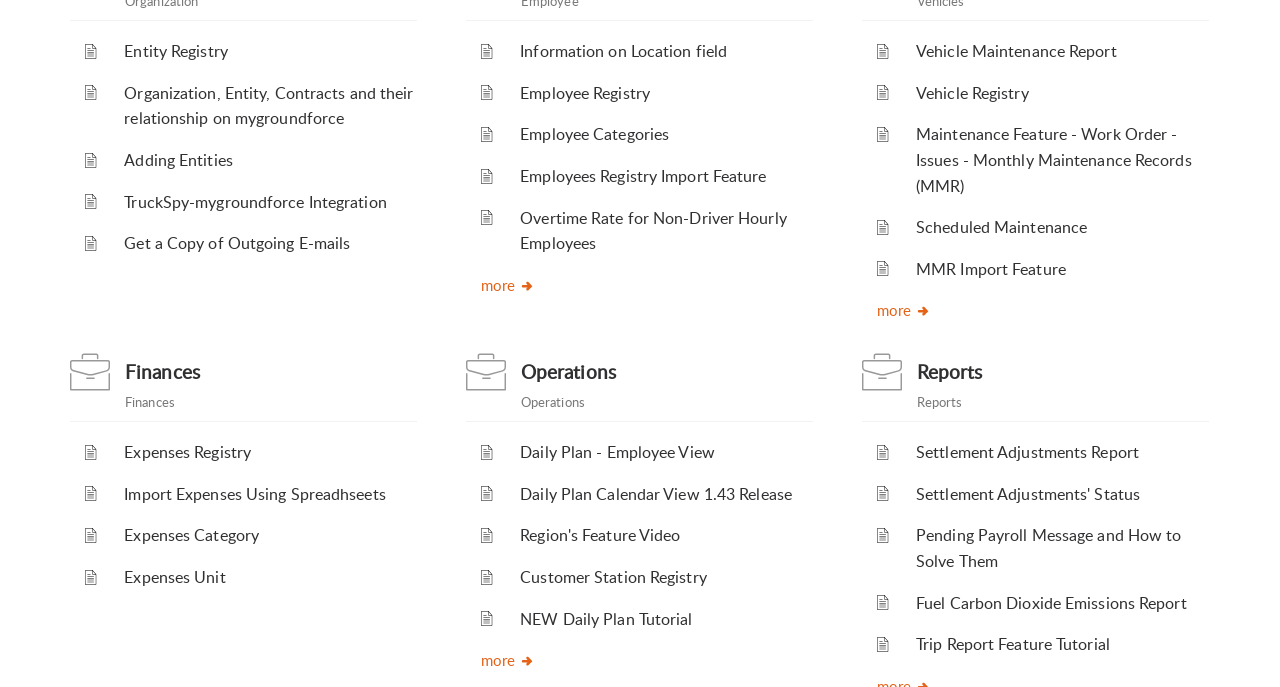Identify the bounding box coordinates for the UI element described as: "Web Design". The coordinates should be provided as four floats between 0 and 1: [left, top, right, bottom].

None